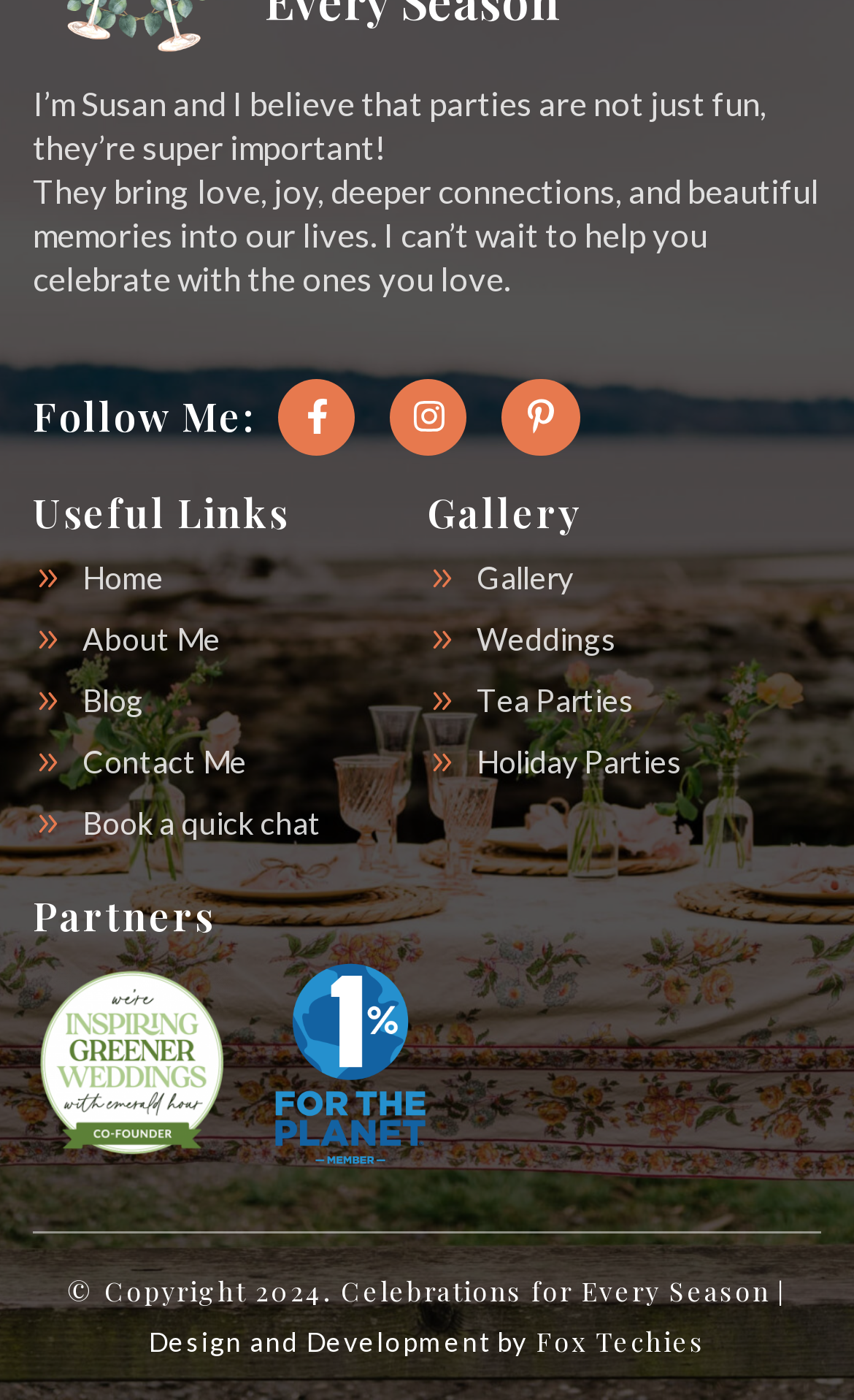Bounding box coordinates are specified in the format (top-left x, top-left y, bottom-right x, bottom-right y). All values are floating point numbers bounded between 0 and 1. Please provide the bounding box coordinate of the region this sentence describes: Tea Parties

[0.5, 0.487, 0.962, 0.515]